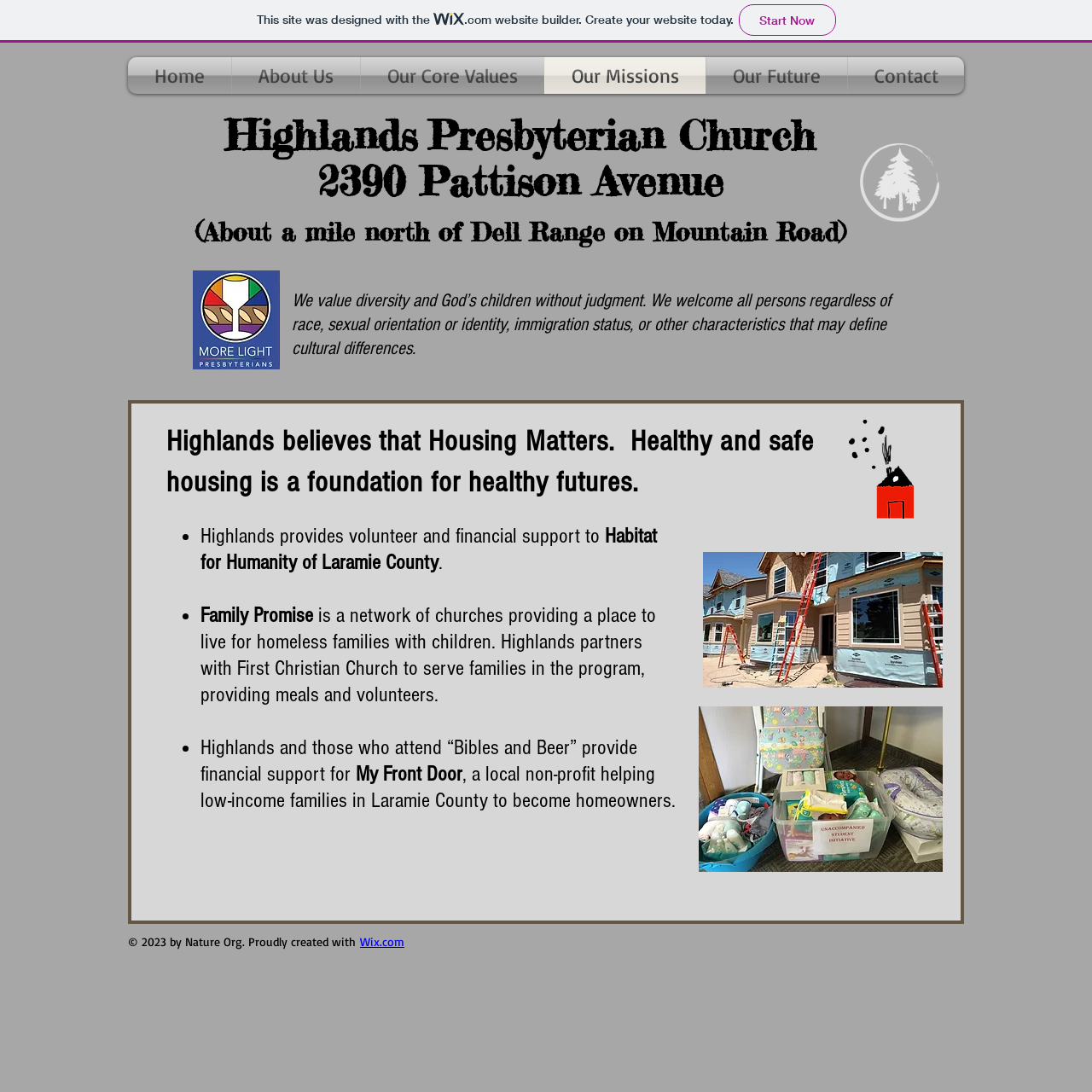Identify the main title of the webpage and generate its text content.

Highlands ​Presbyterian Church
2390 Pattison Avenue
(About a mile north of Dell Range on Mountain Road)